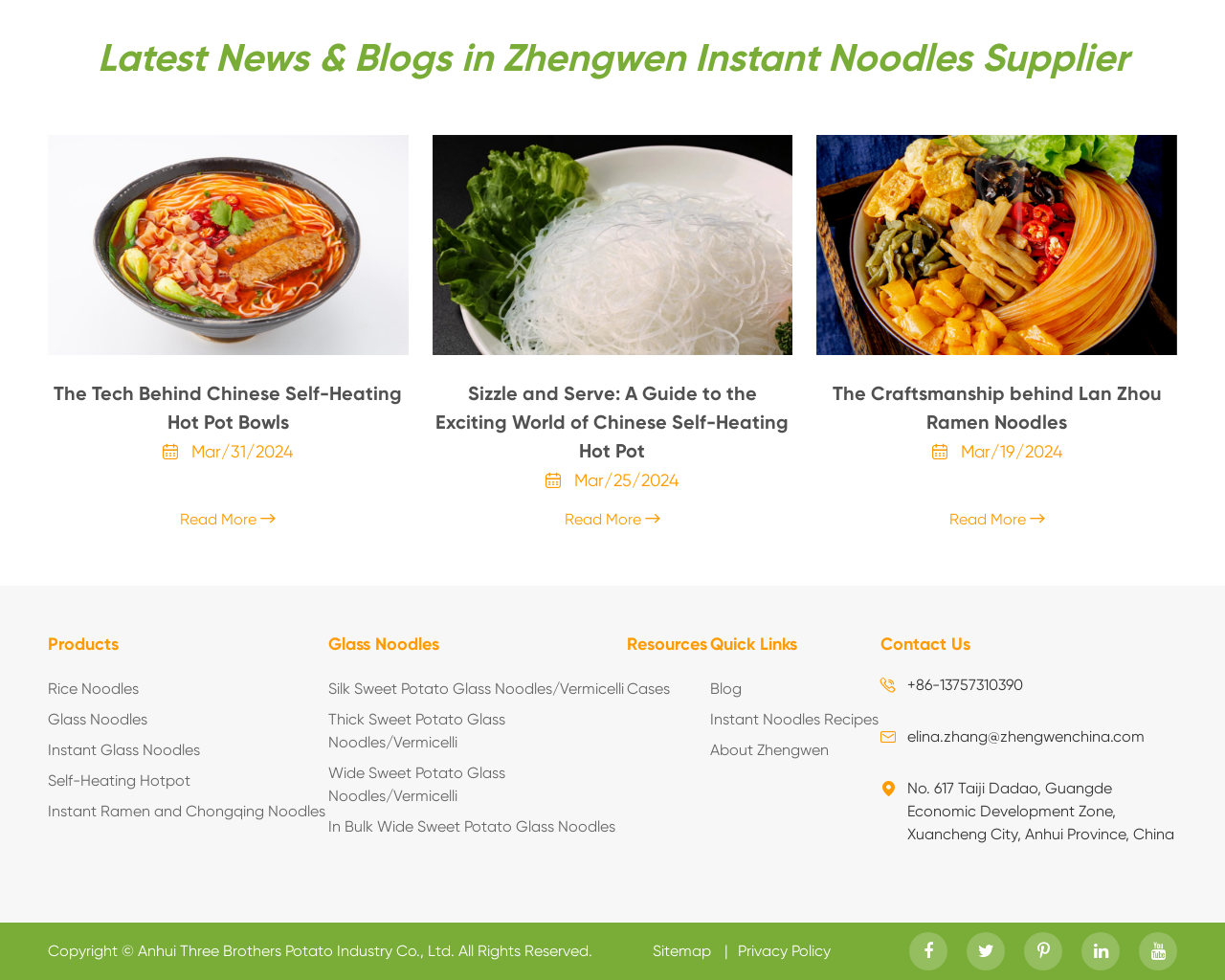Predict the bounding box coordinates of the area that should be clicked to accomplish the following instruction: "Read more about the latest news and blogs in Zhengwen Instant Noodles Supplier". The bounding box coordinates should consist of four float numbers between 0 and 1, i.e., [left, top, right, bottom].

[0.079, 0.04, 0.921, 0.079]